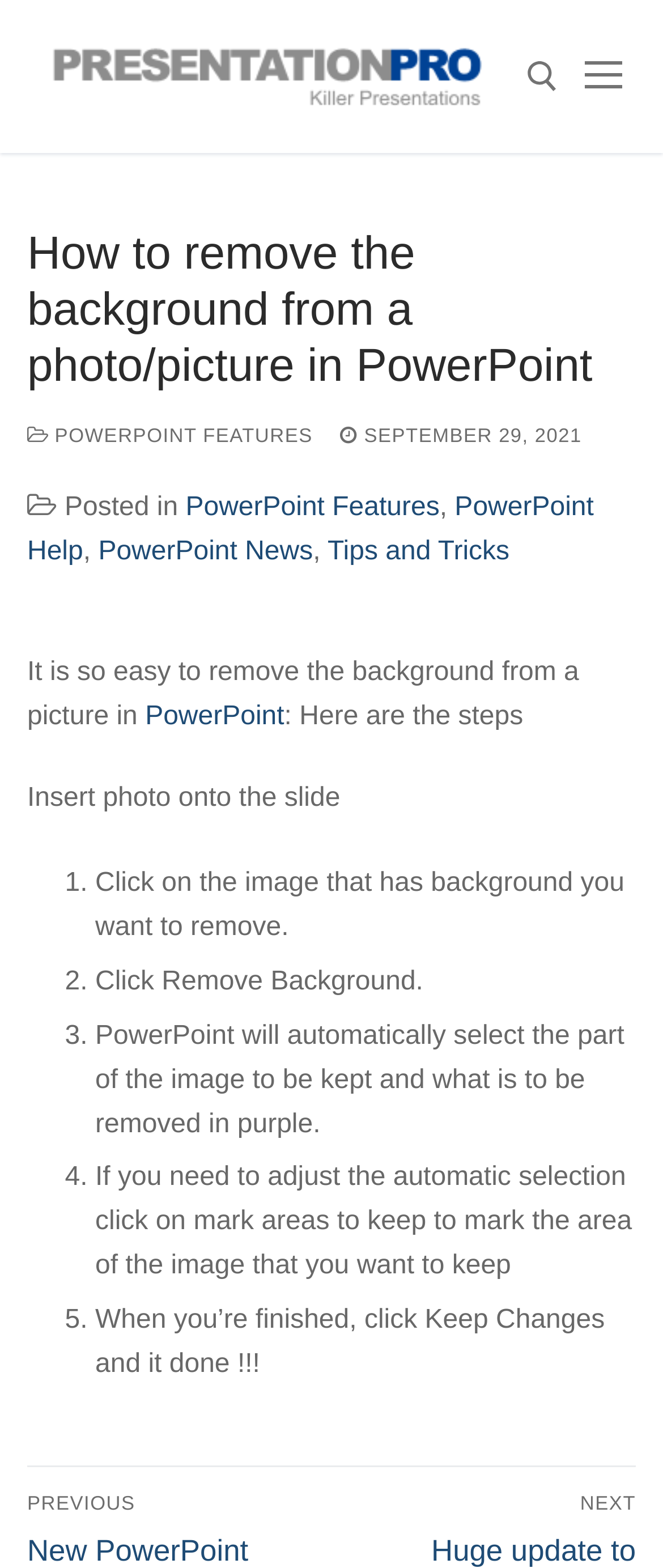What is the blog name?
Provide a detailed answer to the question, using the image to inform your response.

The blog name can be found at the top left corner of the webpage, where it says 'How to remove the background from a photo/picture in PowerPoint - PresentationPro Blog'.